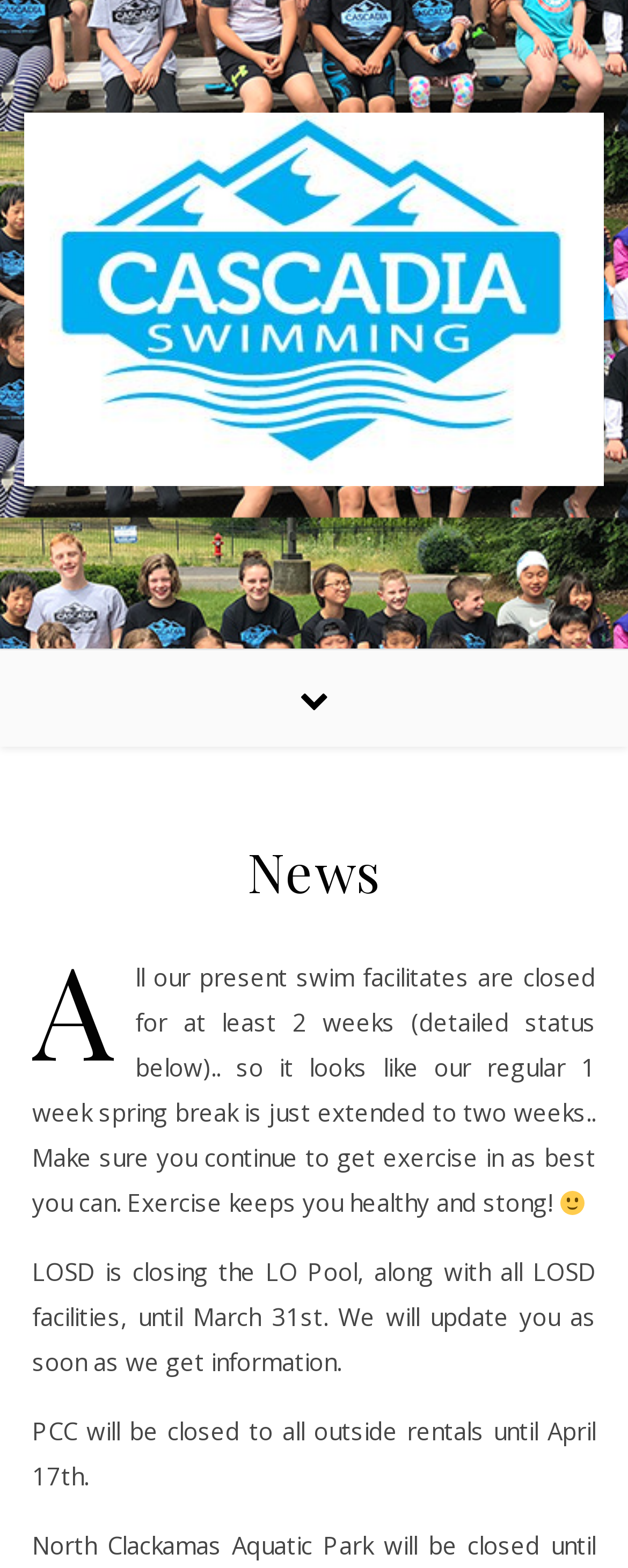Use a single word or phrase to answer the question: 
What is the closure duration of LO Pool?

Until March 31st